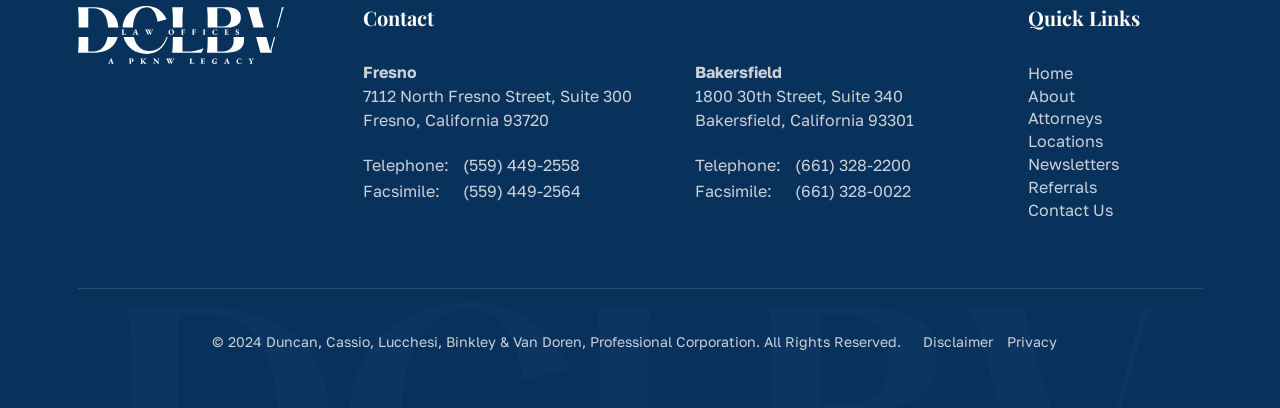Given the content of the image, can you provide a detailed answer to the question?
What is the name of the law offices?

The name of the law offices can be found in the image element at the top of the webpage, which contains the text 'DCLBV Law Offices - A PKNW Legacy'.